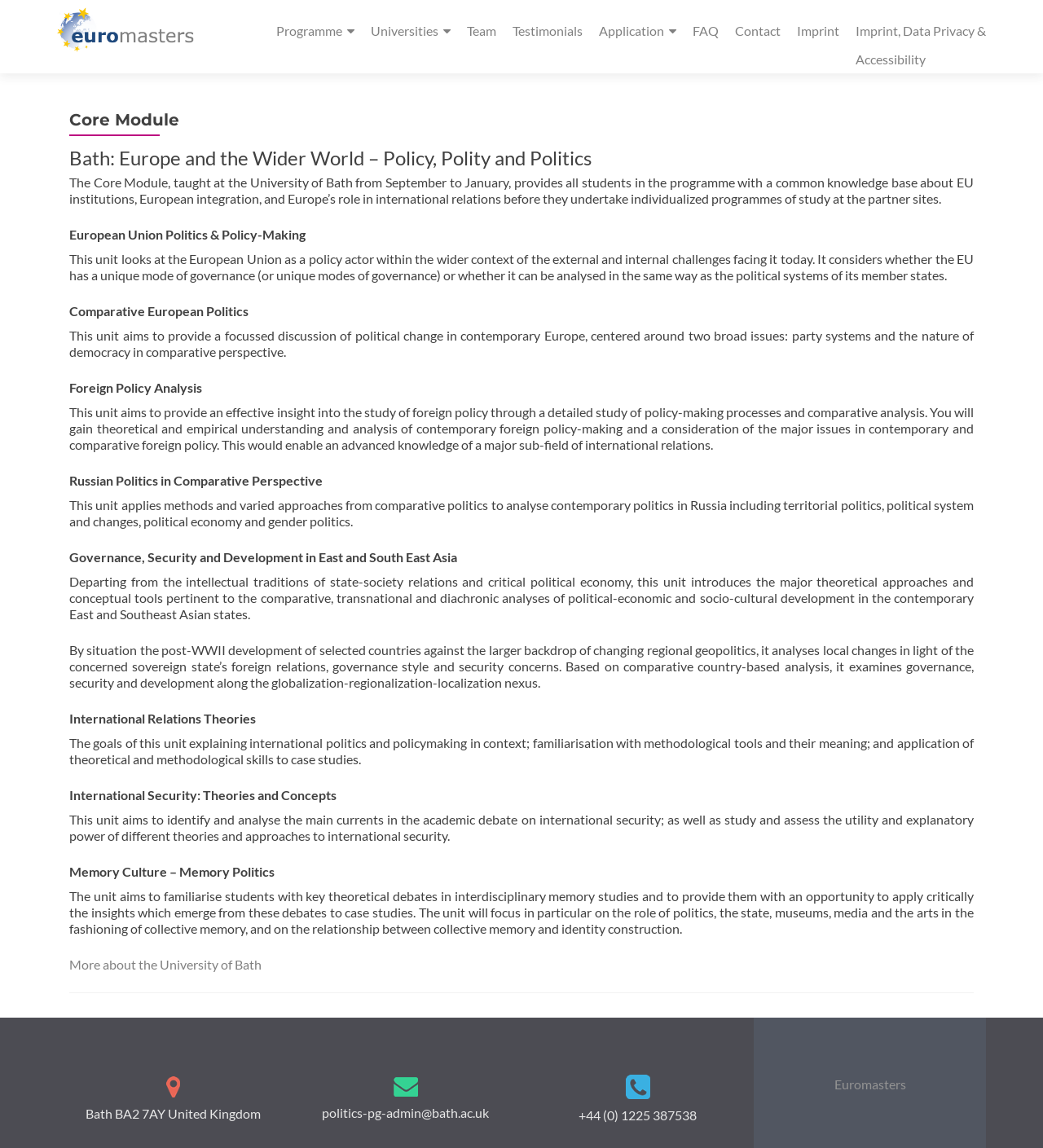Locate the bounding box coordinates of the UI element described by: "Testimonials". Provide the coordinates as four float numbers between 0 and 1, formatted as [left, top, right, bottom].

[0.491, 0.014, 0.559, 0.039]